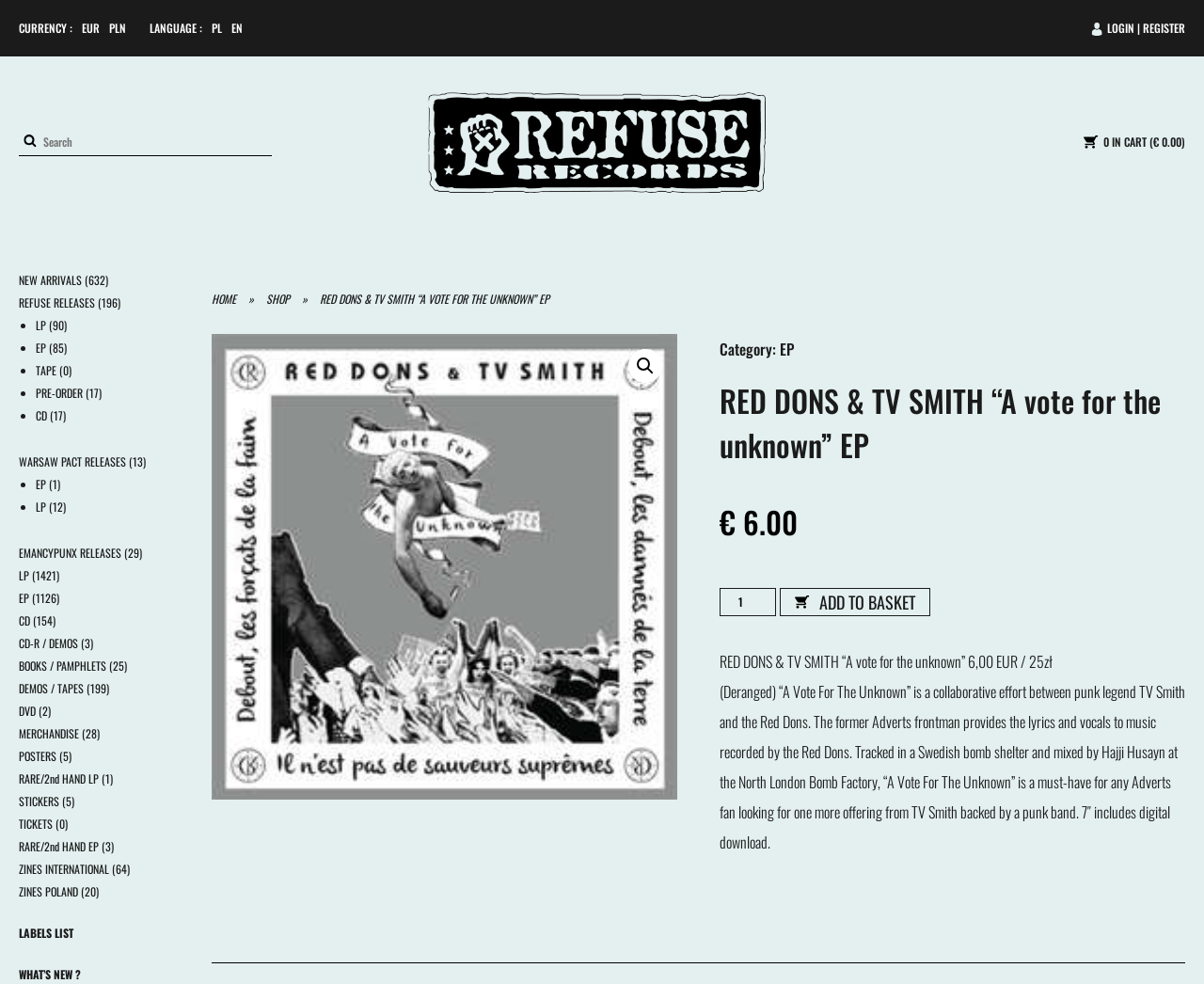What types of releases are available on the webpage?
Please interpret the details in the image and answer the question thoroughly.

The webpage offers various types of releases, including LP, EP, TAPE, PRE-ORDER, CD, CD-R / DEMOS, BOOKS / PAMPHLETS, DEMOS / TAPES, DVD, MERCHANDISE, POSTERS, RARE/2nd HAND LP, STICKERS, TICKETS, RARE/2nd HAND EP, and ZINES, which are listed as links on the left side of the page.